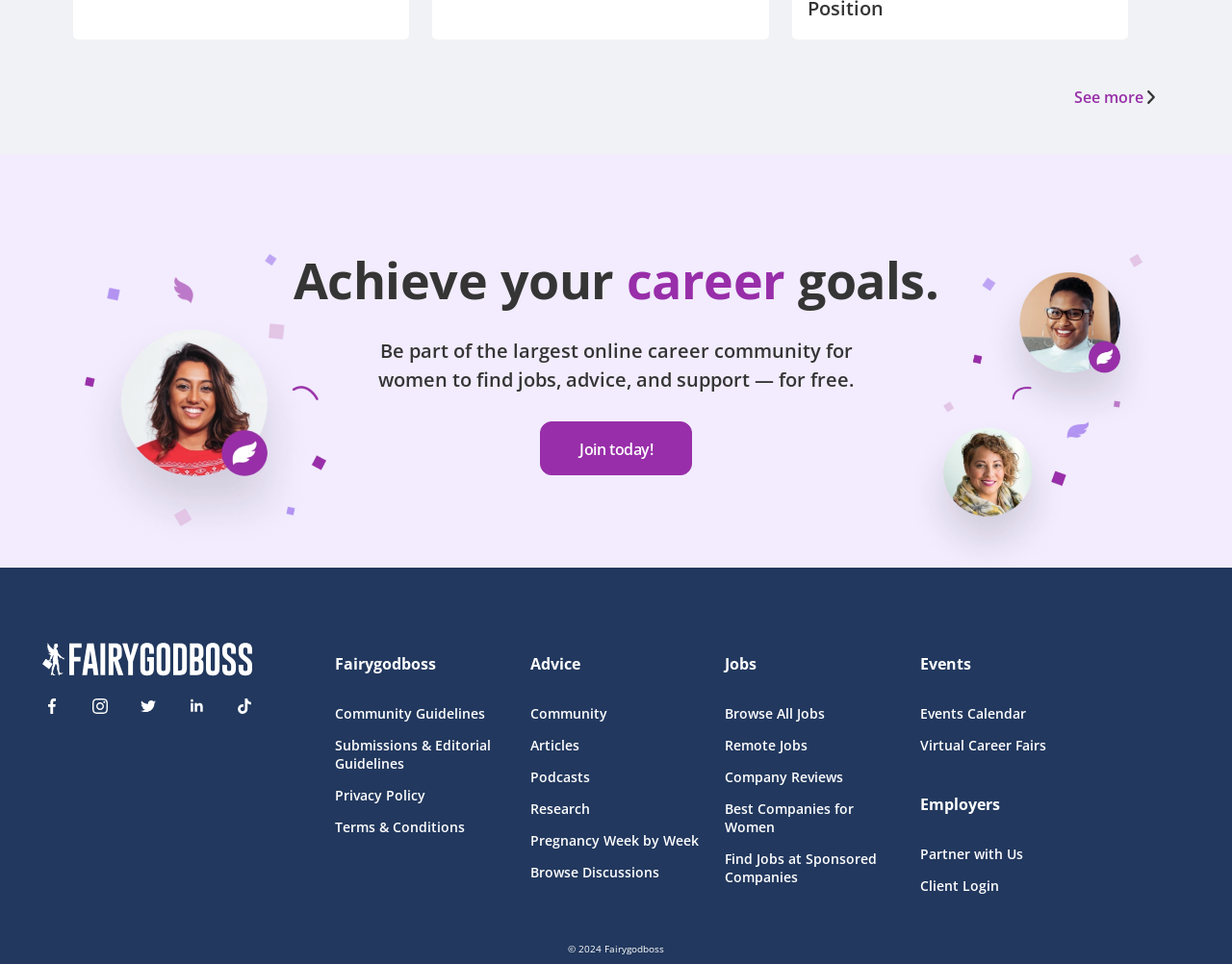Please locate the bounding box coordinates of the element's region that needs to be clicked to follow the instruction: "View Fairygodboss VIP image". The bounding box coordinates should be provided as four float numbers between 0 and 1, i.e., [left, top, right, bottom].

[0.059, 0.263, 0.266, 0.601]